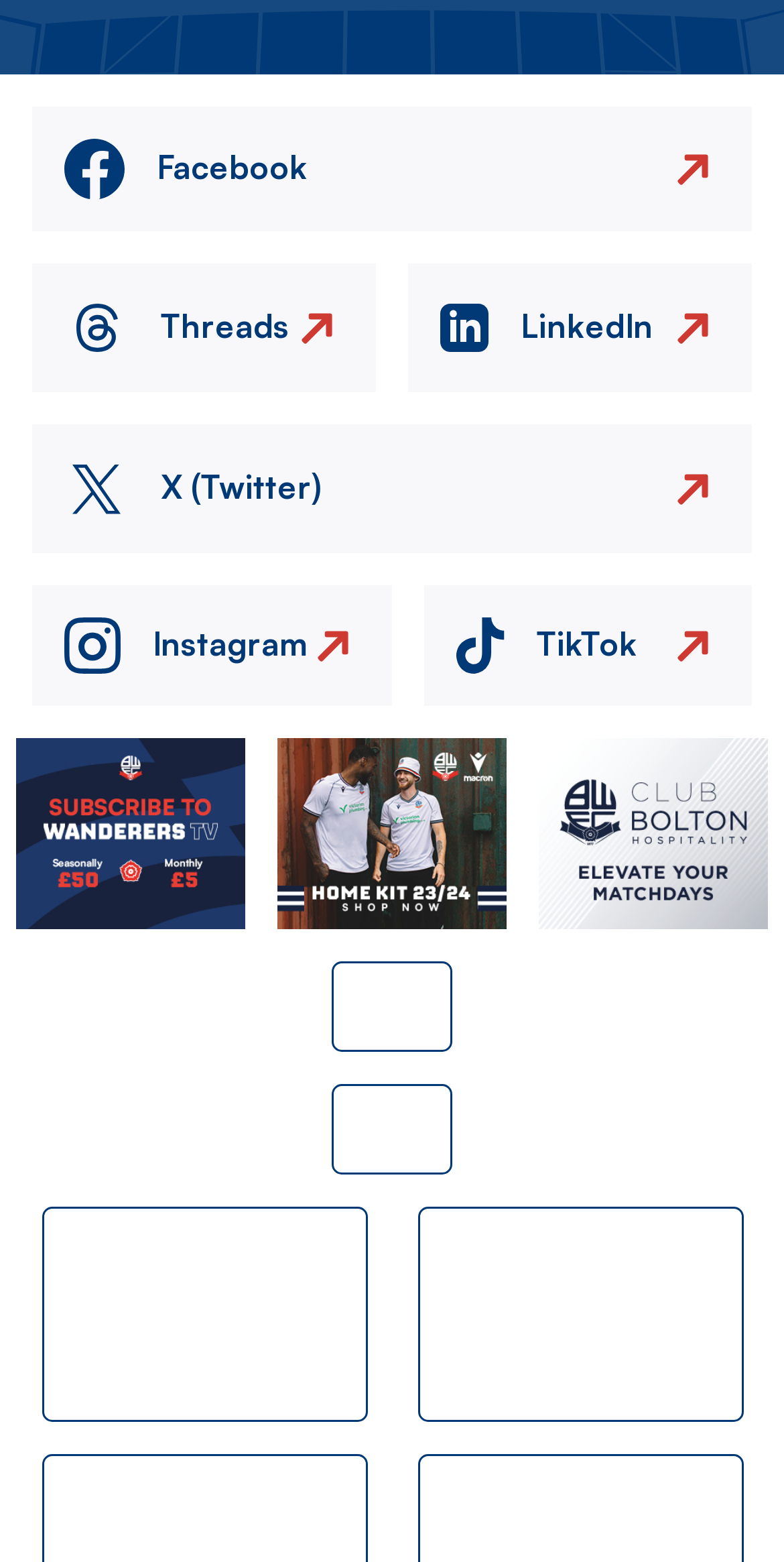Highlight the bounding box coordinates of the element you need to click to perform the following instruction: "Open the menu."

None